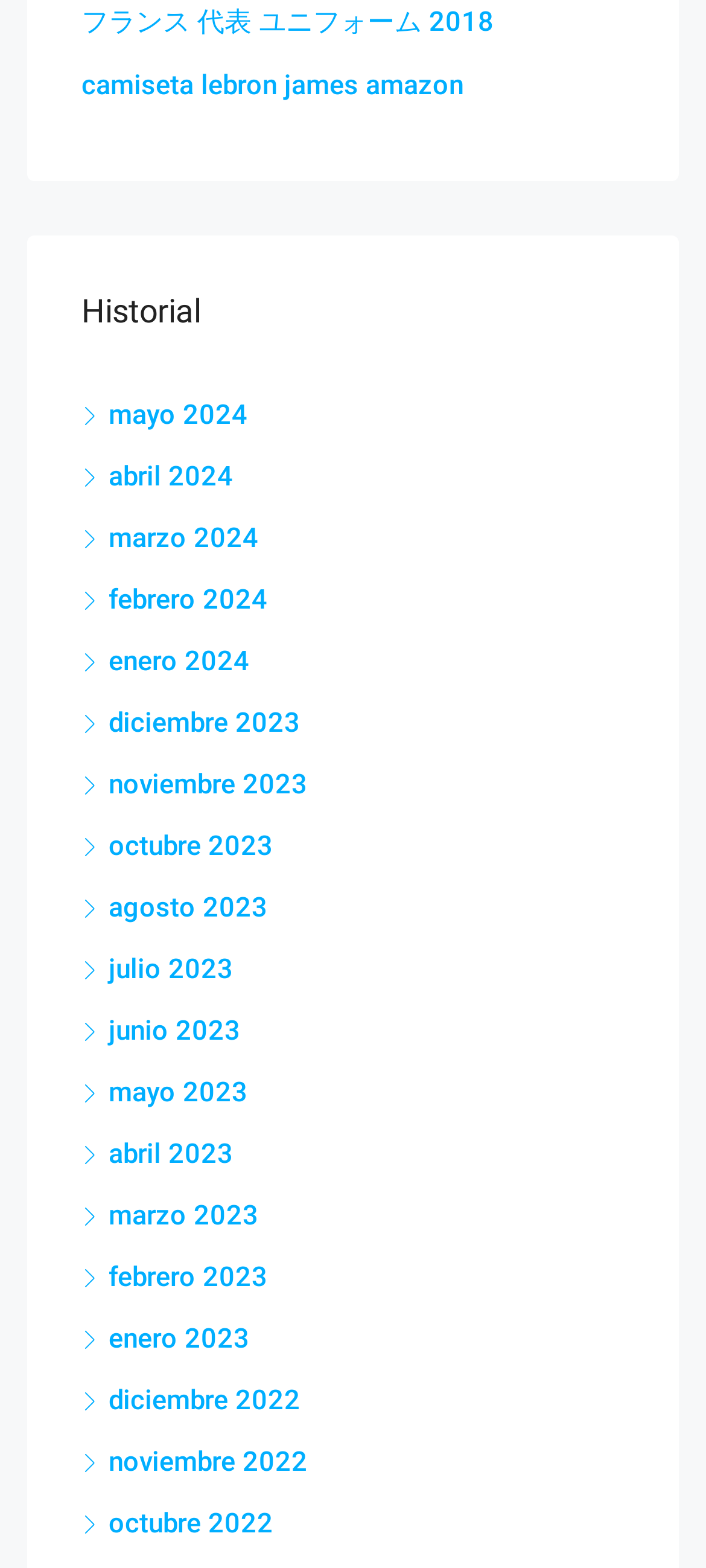Are there any links related to a specific person?
Examine the webpage screenshot and provide an in-depth answer to the question.

I found a link with the text 'camiseta lebron james amazon', which suggests that it is related to LeBron James, a famous basketball player. Therefore, there is at least one link related to a specific person.